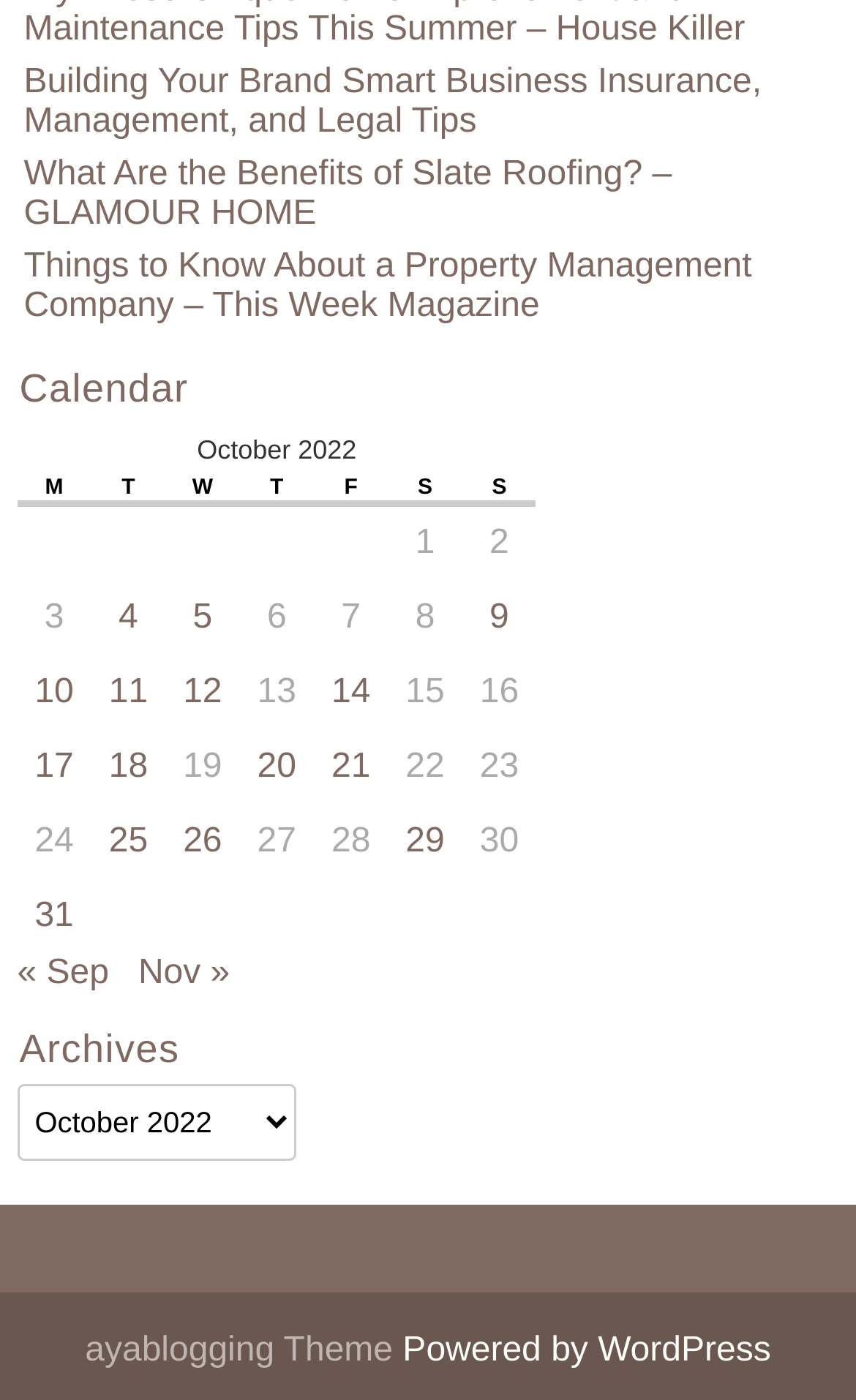Using the provided description Nov », find the bounding box coordinates for the UI element. Provide the coordinates in (top-left x, top-left y, bottom-right x, bottom-right y) format, ensuring all values are between 0 and 1.

[0.161, 0.682, 0.269, 0.708]